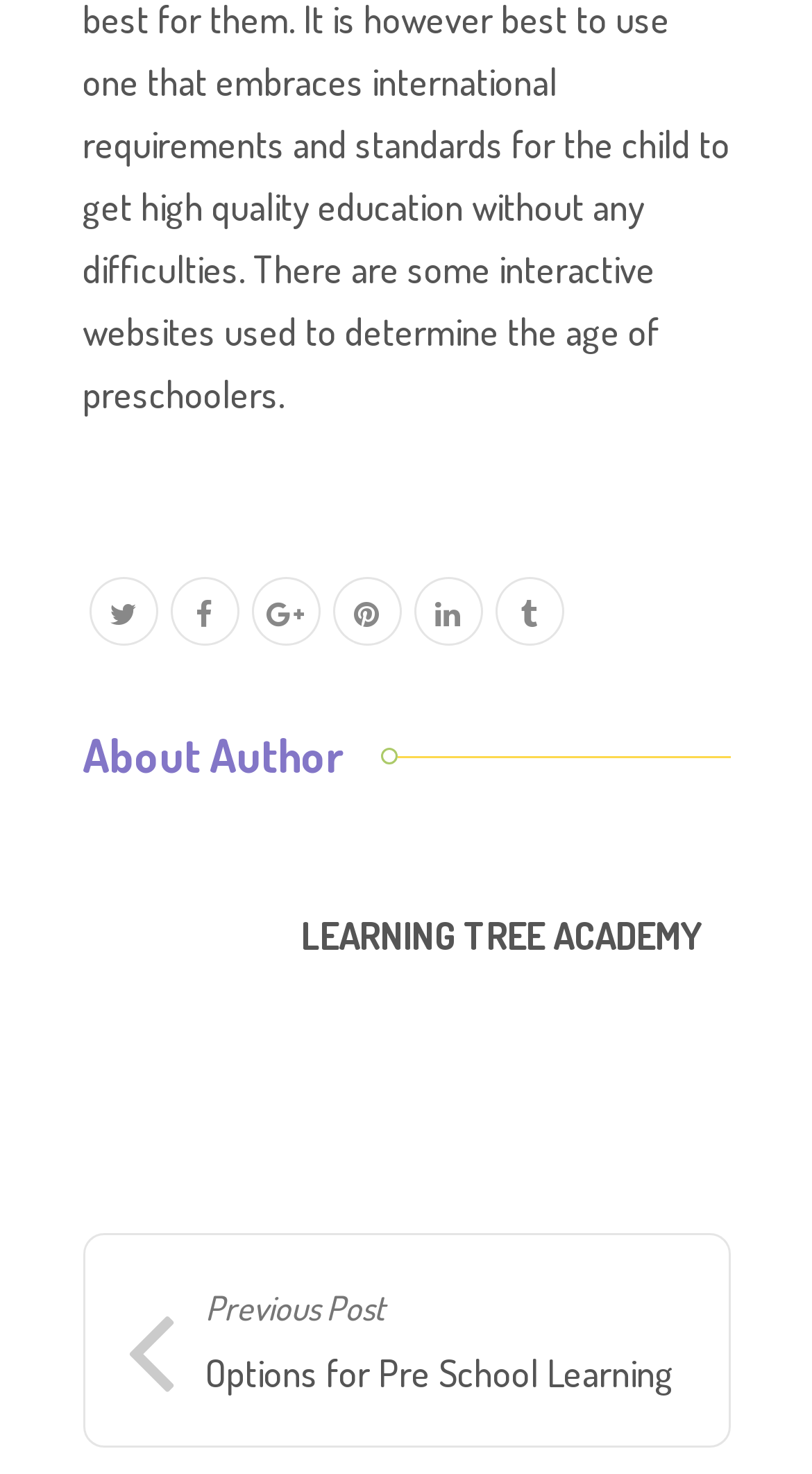Please pinpoint the bounding box coordinates for the region I should click to adhere to this instruction: "go to about author page".

[0.101, 0.49, 0.899, 0.532]